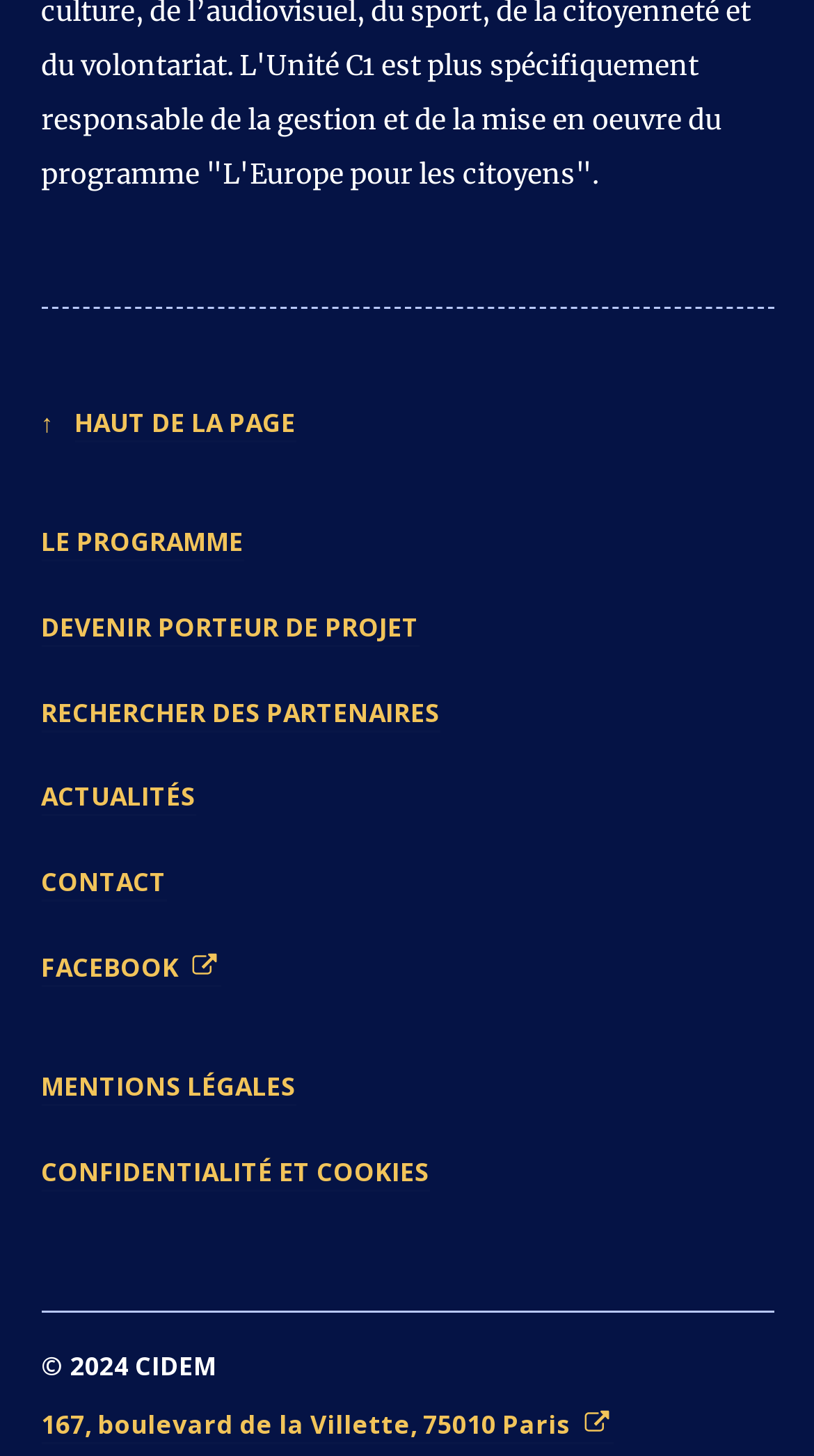What is the last link in the footer section?
Use the information from the image to give a detailed answer to the question.

I looked at the links present in the footer section and found the last link to be CONFIDENTIALITÉ ET COOKIES.